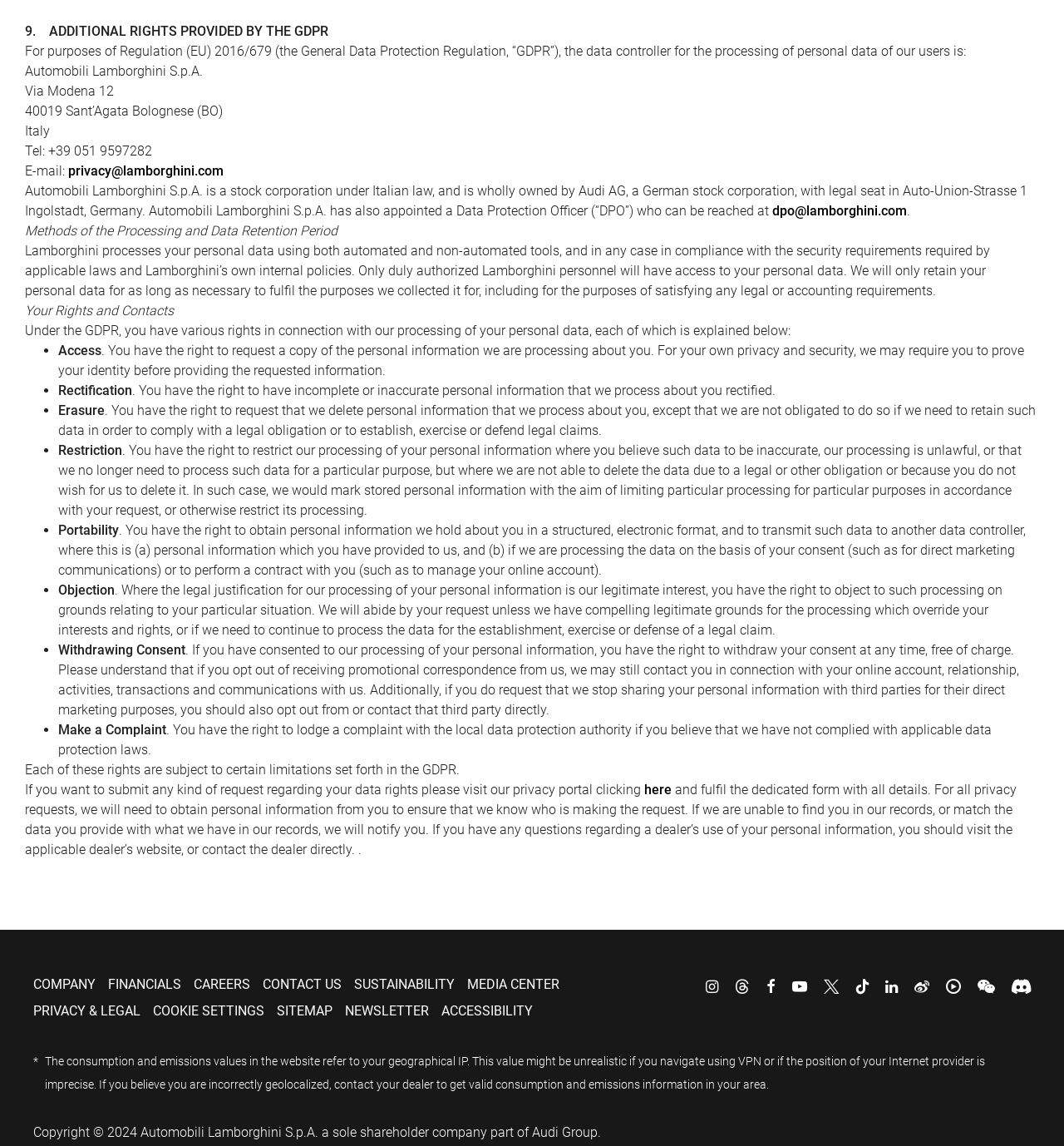Please identify the bounding box coordinates of the clickable area that will fulfill the following instruction: "Check the privacy and legal information". The coordinates should be in the format of four float numbers between 0 and 1, i.e., [left, top, right, bottom].

[0.031, 0.875, 0.132, 0.889]